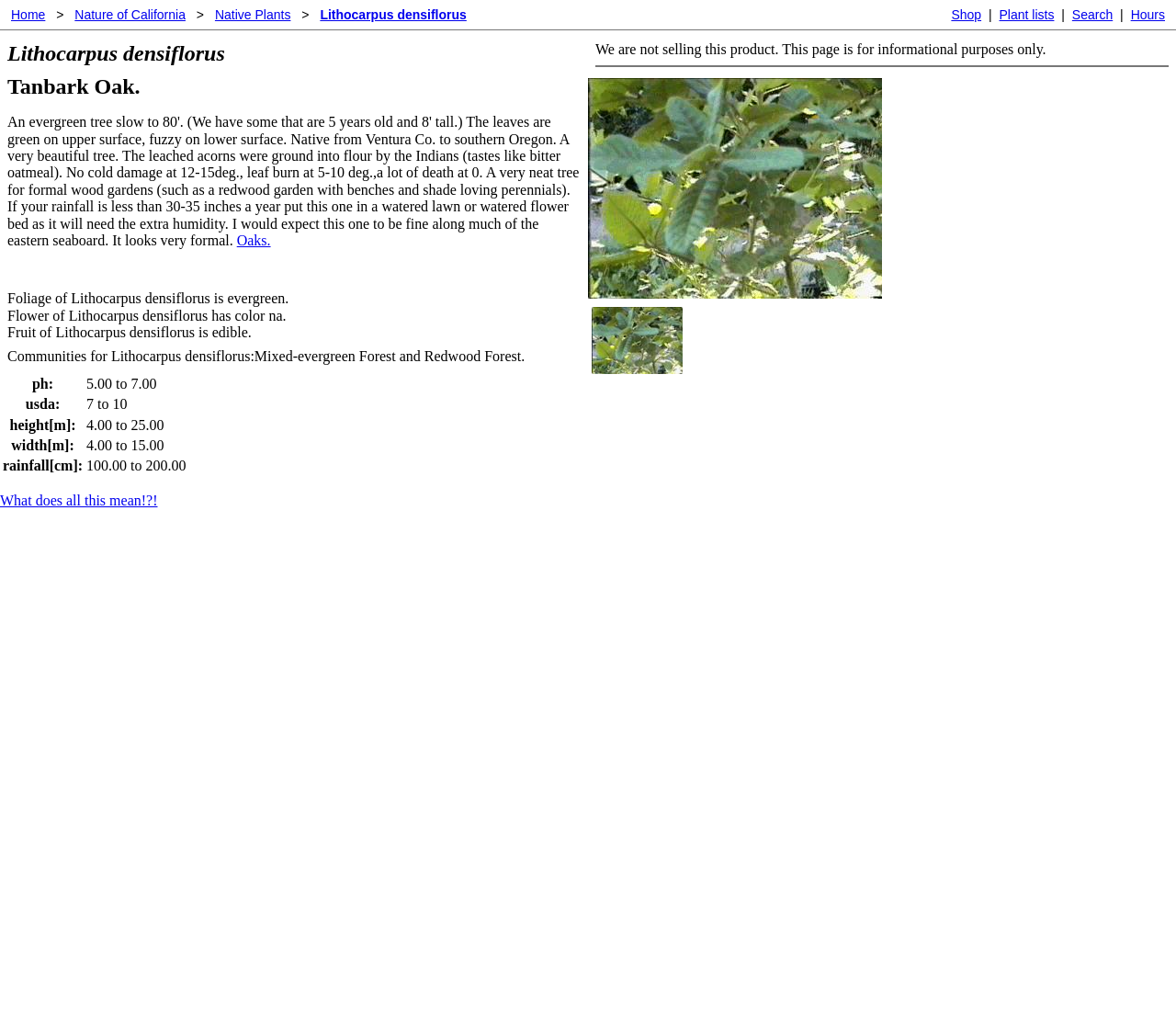For the given element description Nature of California, determine the bounding box coordinates of the UI element. The coordinates should follow the format (top-left x, top-left y, bottom-right x, bottom-right y) and be within the range of 0 to 1.

[0.06, 0.004, 0.161, 0.025]